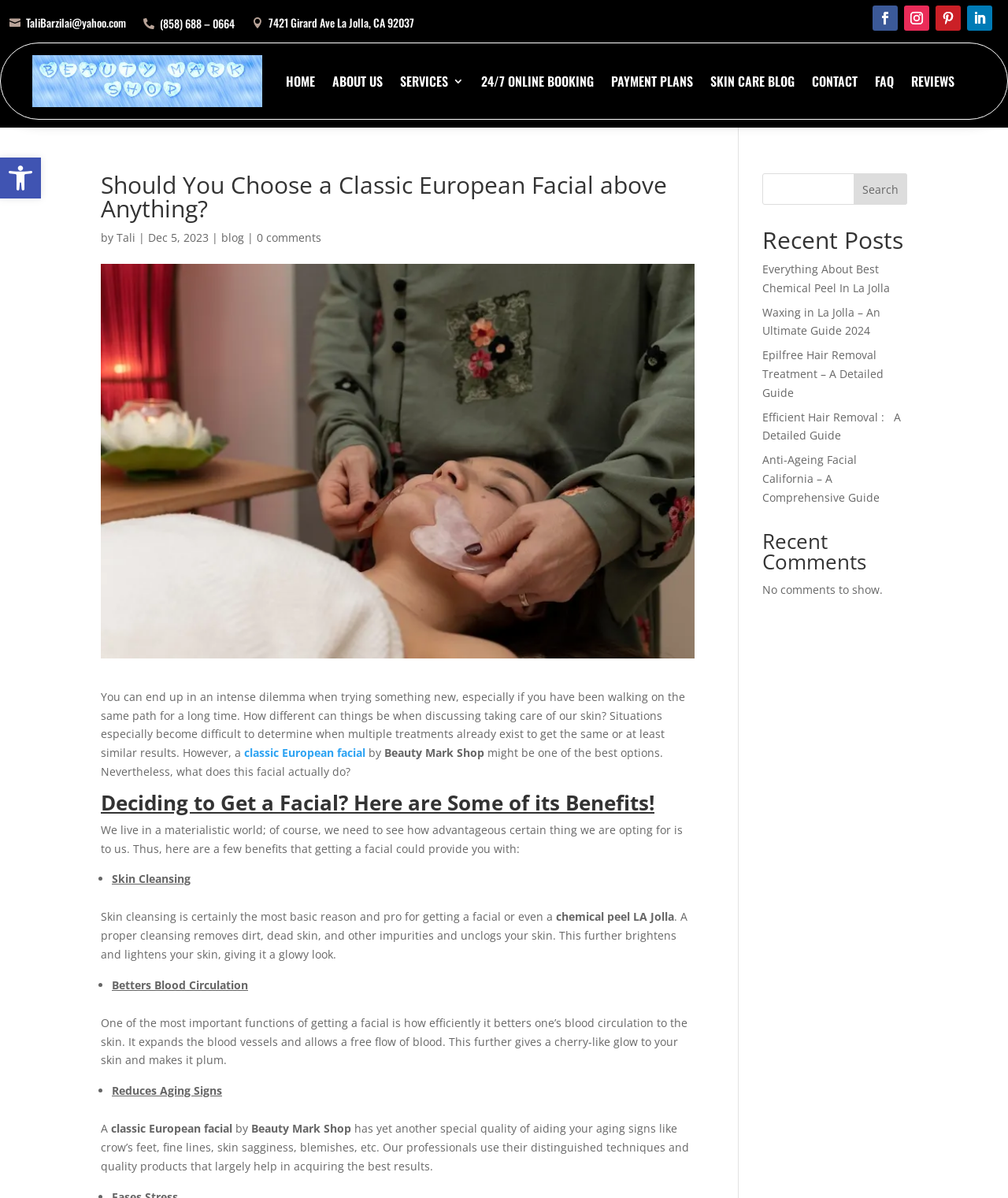Give a short answer to this question using one word or a phrase:
What is the name of the facial treatment mentioned in the blog post?

Classic European Facial